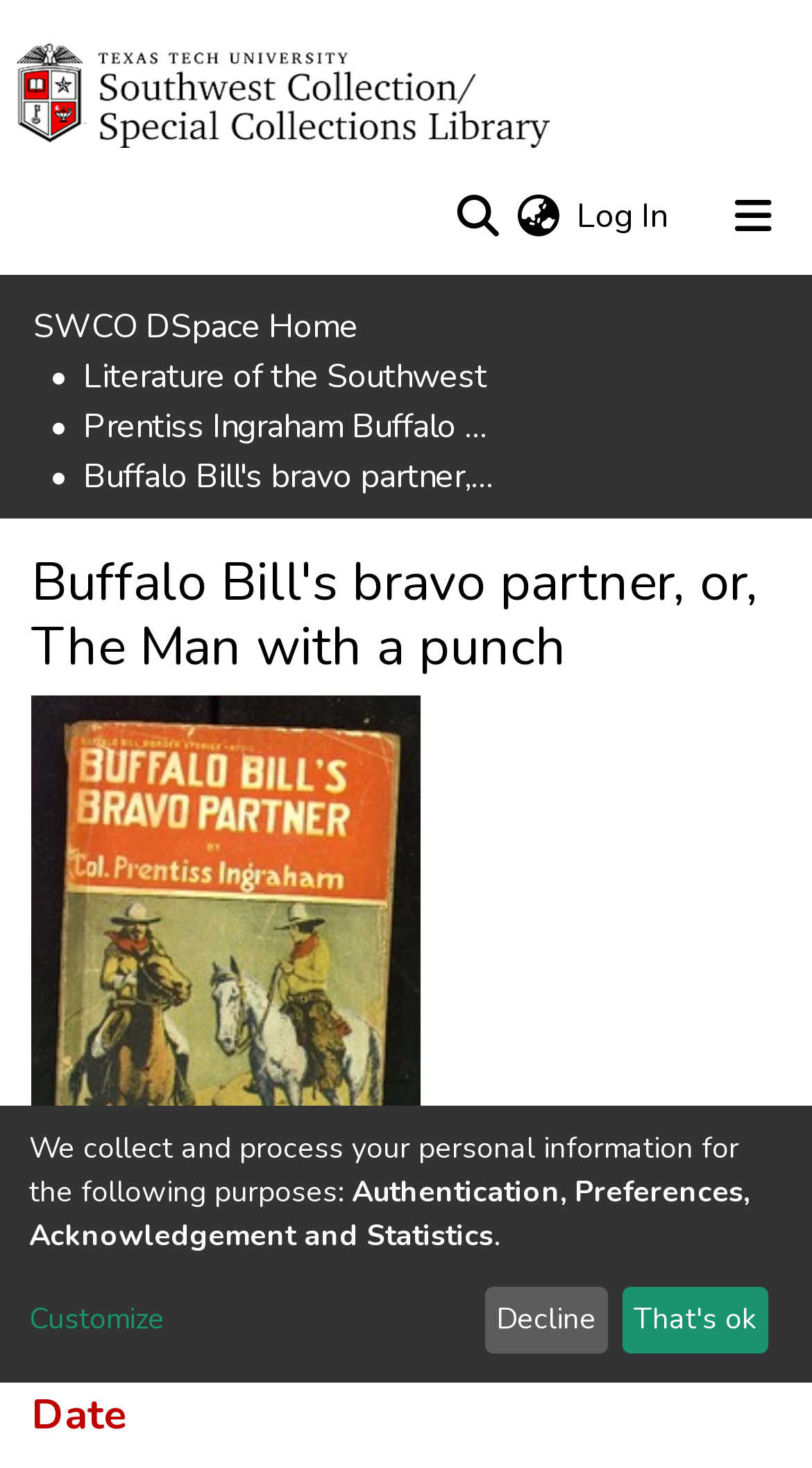Please pinpoint the bounding box coordinates for the region I should click to adhere to this instruction: "Toggle navigation".

[0.856, 0.119, 1.0, 0.176]